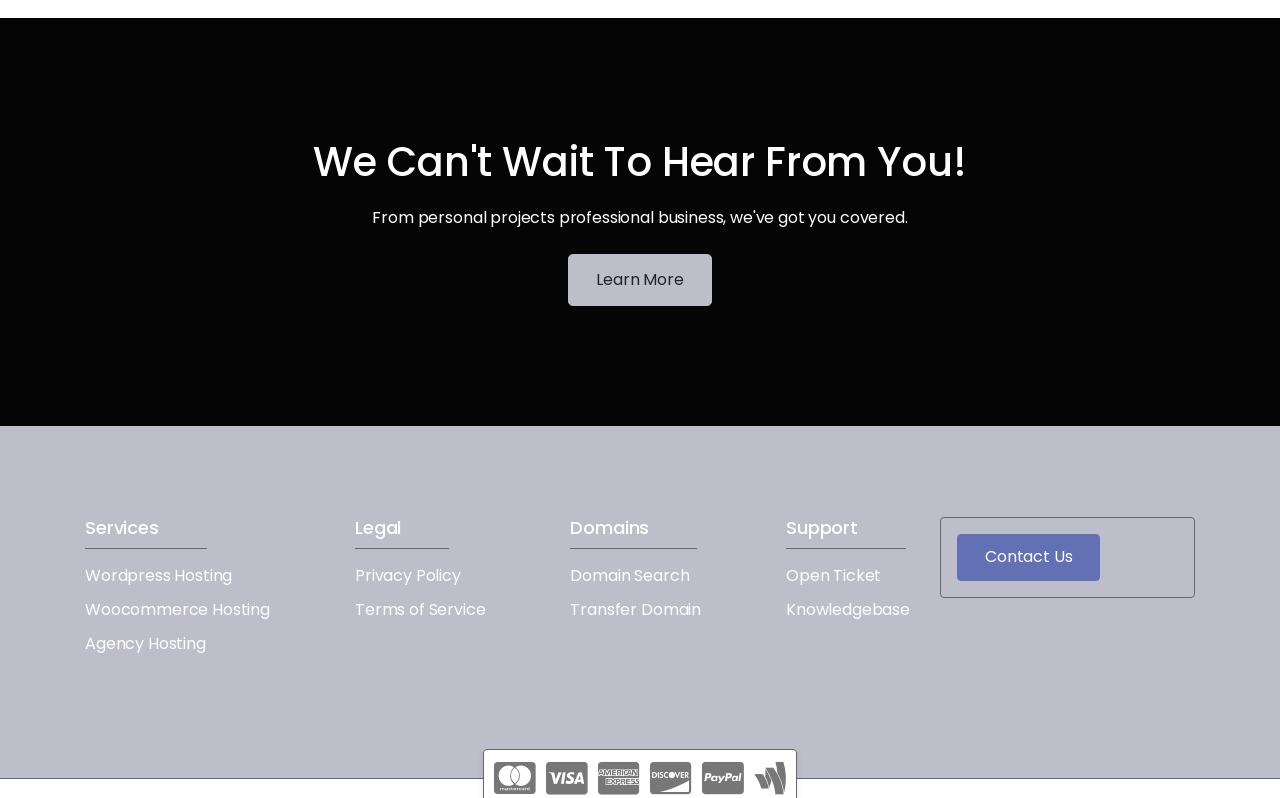Locate the bounding box coordinates of the clickable region to complete the following instruction: "Learn more about the services."

[0.444, 0.318, 0.556, 0.383]